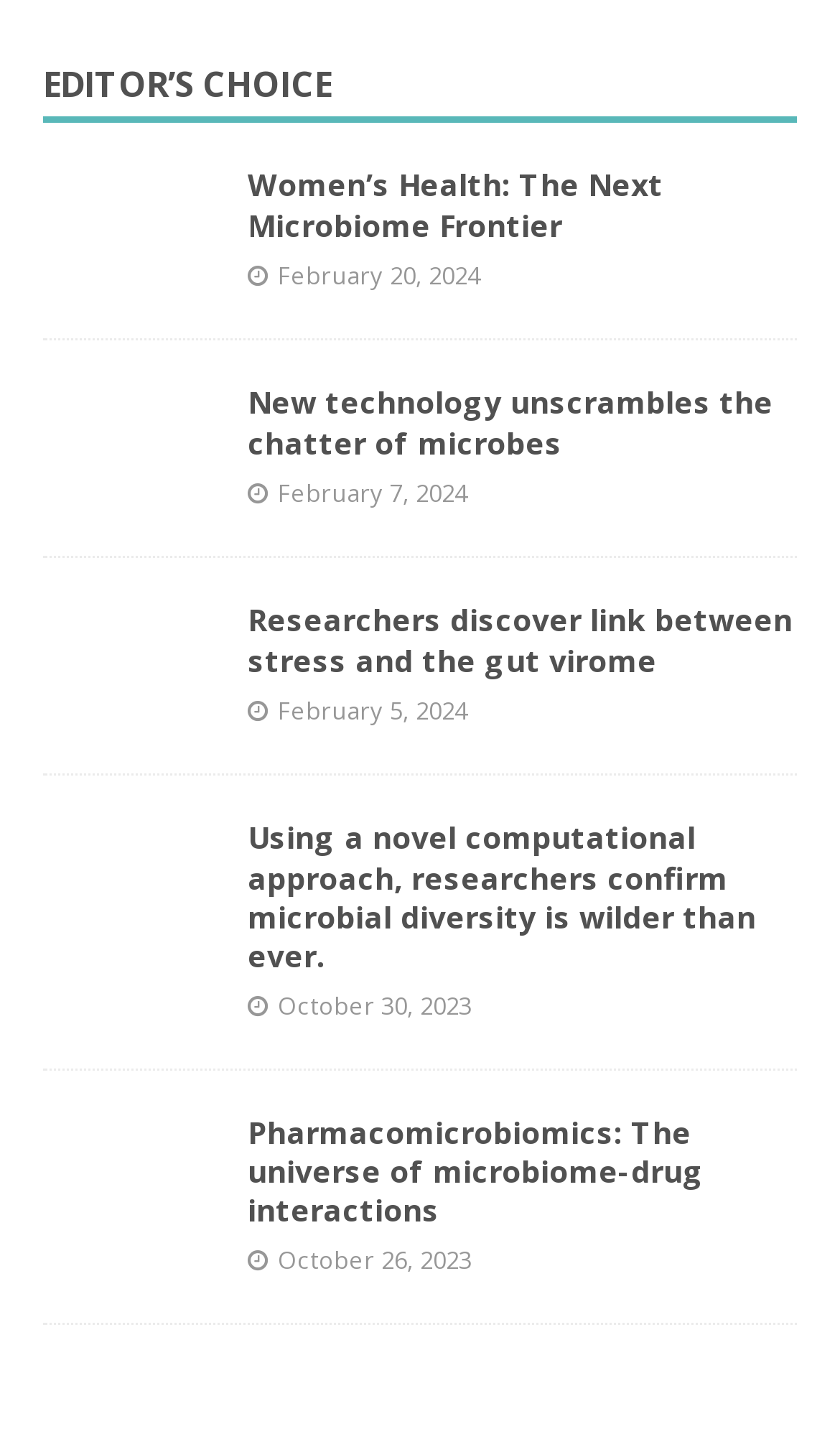How many articles are related to microbiome research?
Provide a fully detailed and comprehensive answer to the question.

I analyzed the titles of the articles and found that all 6 articles are related to microbiome research, as they all mention microbiome or related terms in their titles.